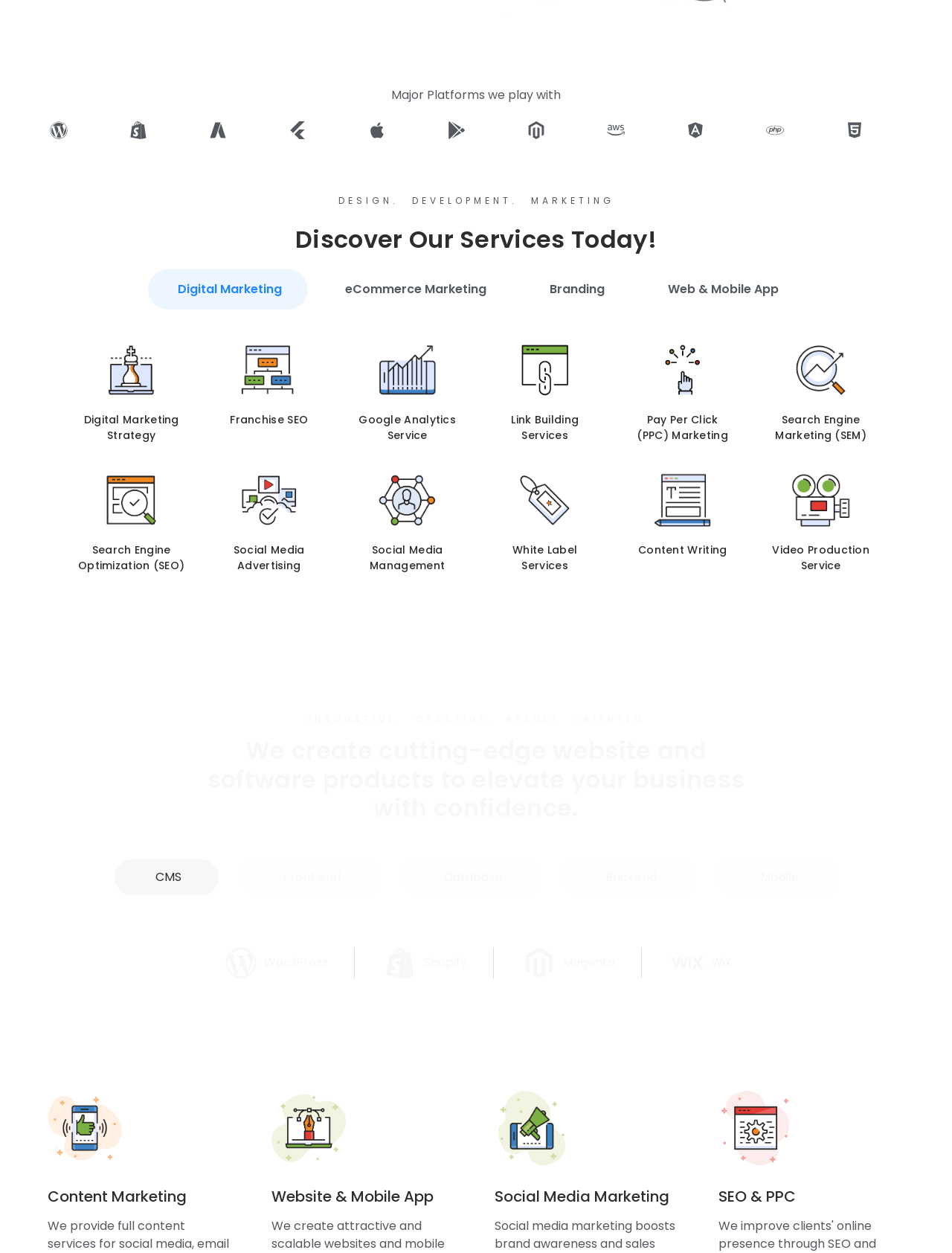Identify the bounding box coordinates of the HTML element based on this description: "Link BuildingServices".

[0.537, 0.329, 0.608, 0.353]